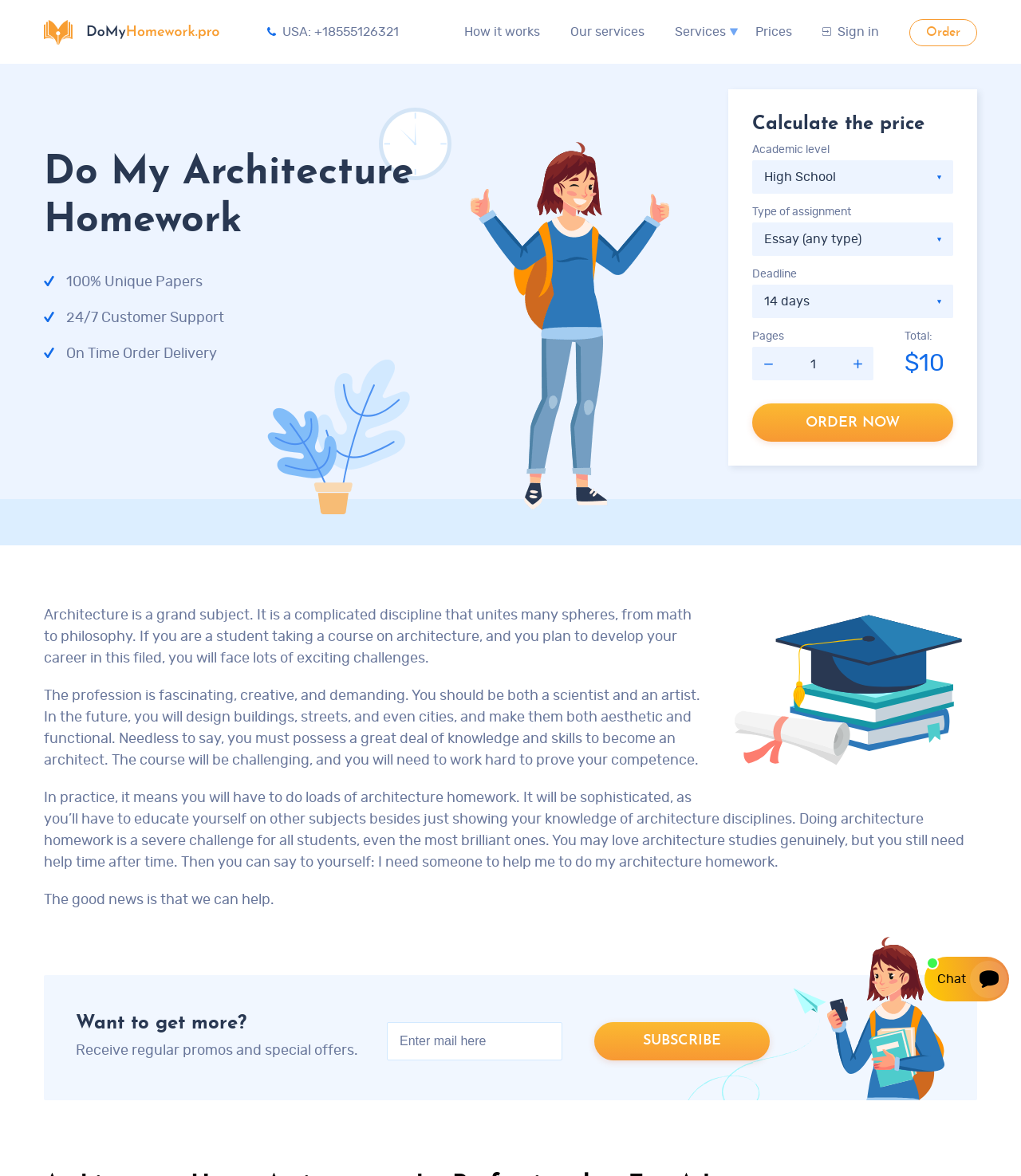Identify the bounding box coordinates of the specific part of the webpage to click to complete this instruction: "Select an academic level".

[0.737, 0.136, 0.934, 0.165]